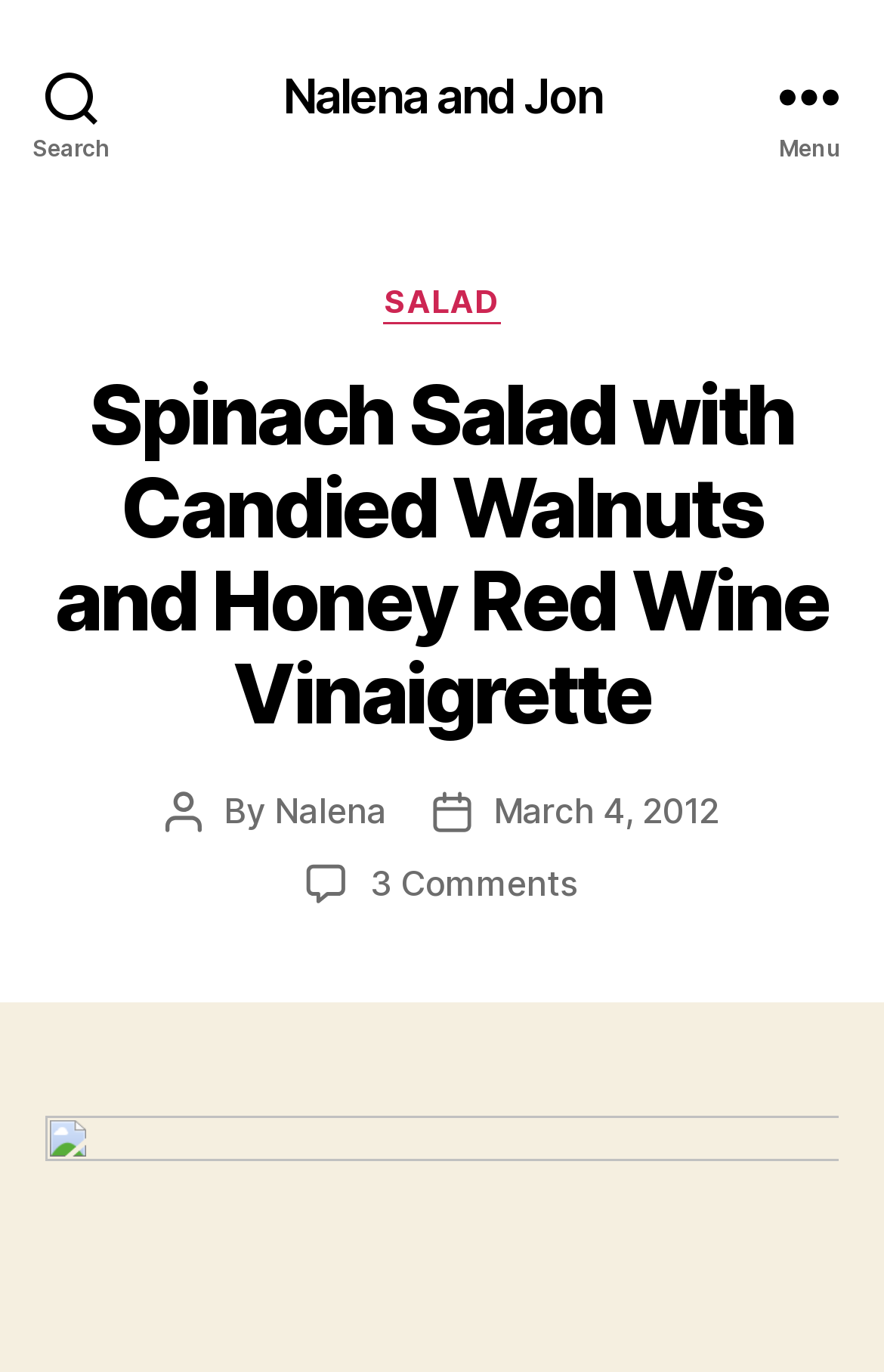Locate the bounding box of the UI element based on this description: "Menu". Provide four float numbers between 0 and 1 as [left, top, right, bottom].

[0.831, 0.0, 1.0, 0.139]